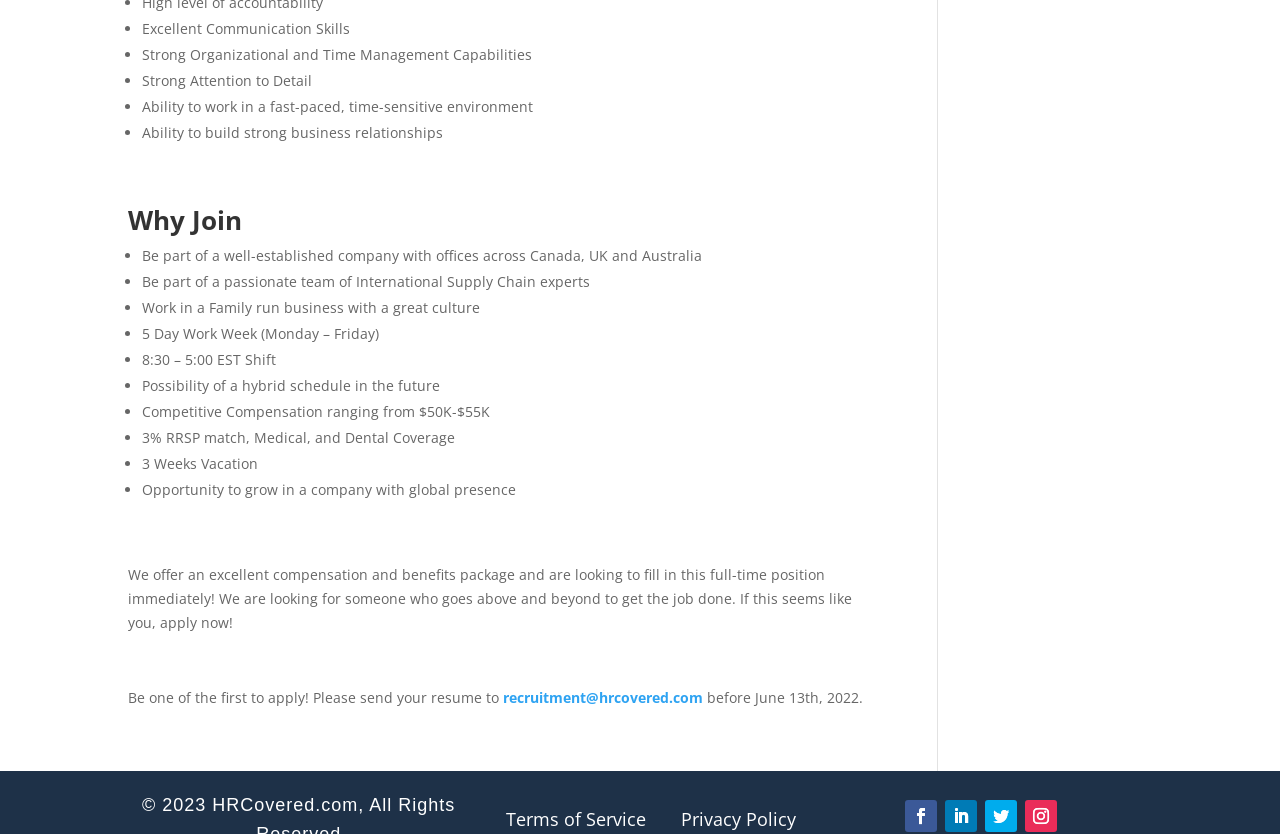What are the required skills for the job?
Based on the image, give a one-word or short phrase answer.

Excellent Communication Skills, etc.